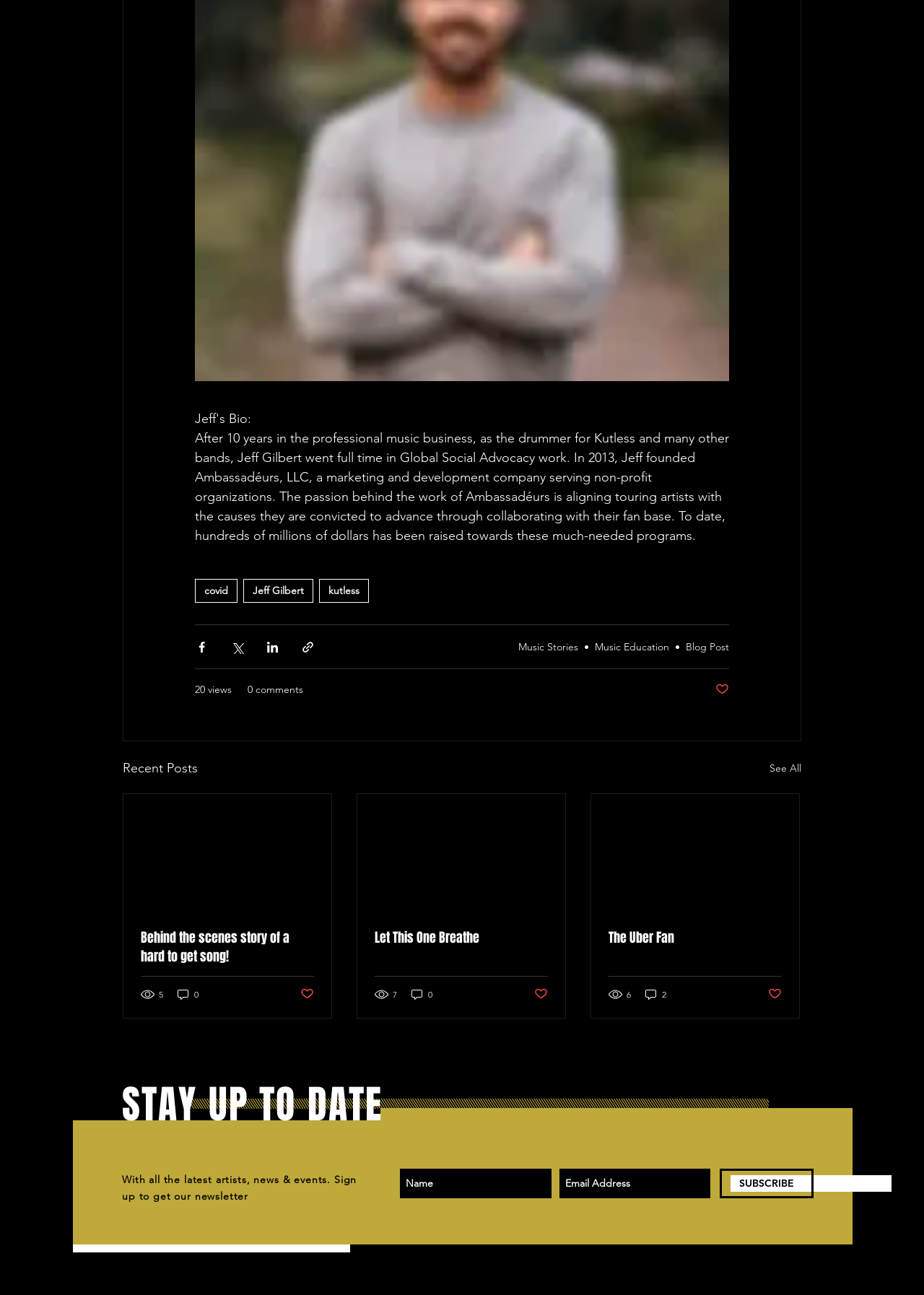Please specify the bounding box coordinates of the area that should be clicked to accomplish the following instruction: "Read the story behind the song 'Let This One Breathe'". The coordinates should consist of four float numbers between 0 and 1, i.e., [left, top, right, bottom].

[0.405, 0.717, 0.593, 0.732]